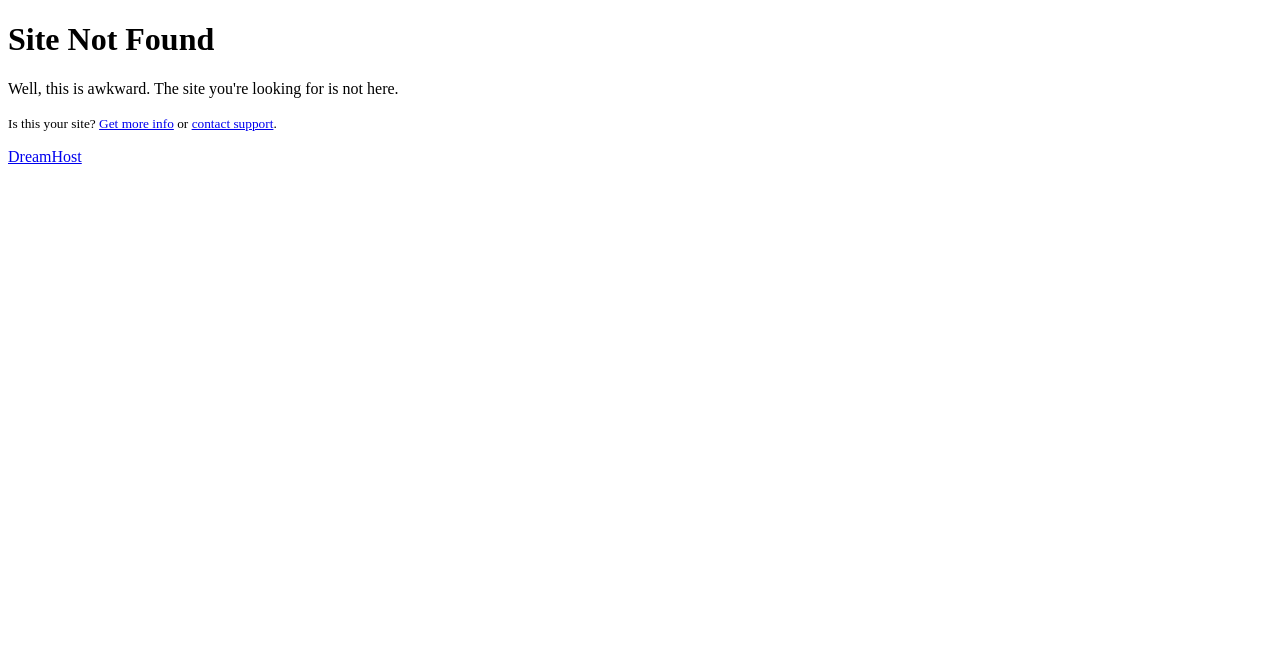Based on the image, please elaborate on the answer to the following question:
What is the position of the 'DreamHost' link?

The 'DreamHost' link has a y1 coordinate of 0.223, which is greater than the y1 coordinate of the heading 'Site Not Found' (0.032), indicating that the 'DreamHost' link is positioned below the heading.